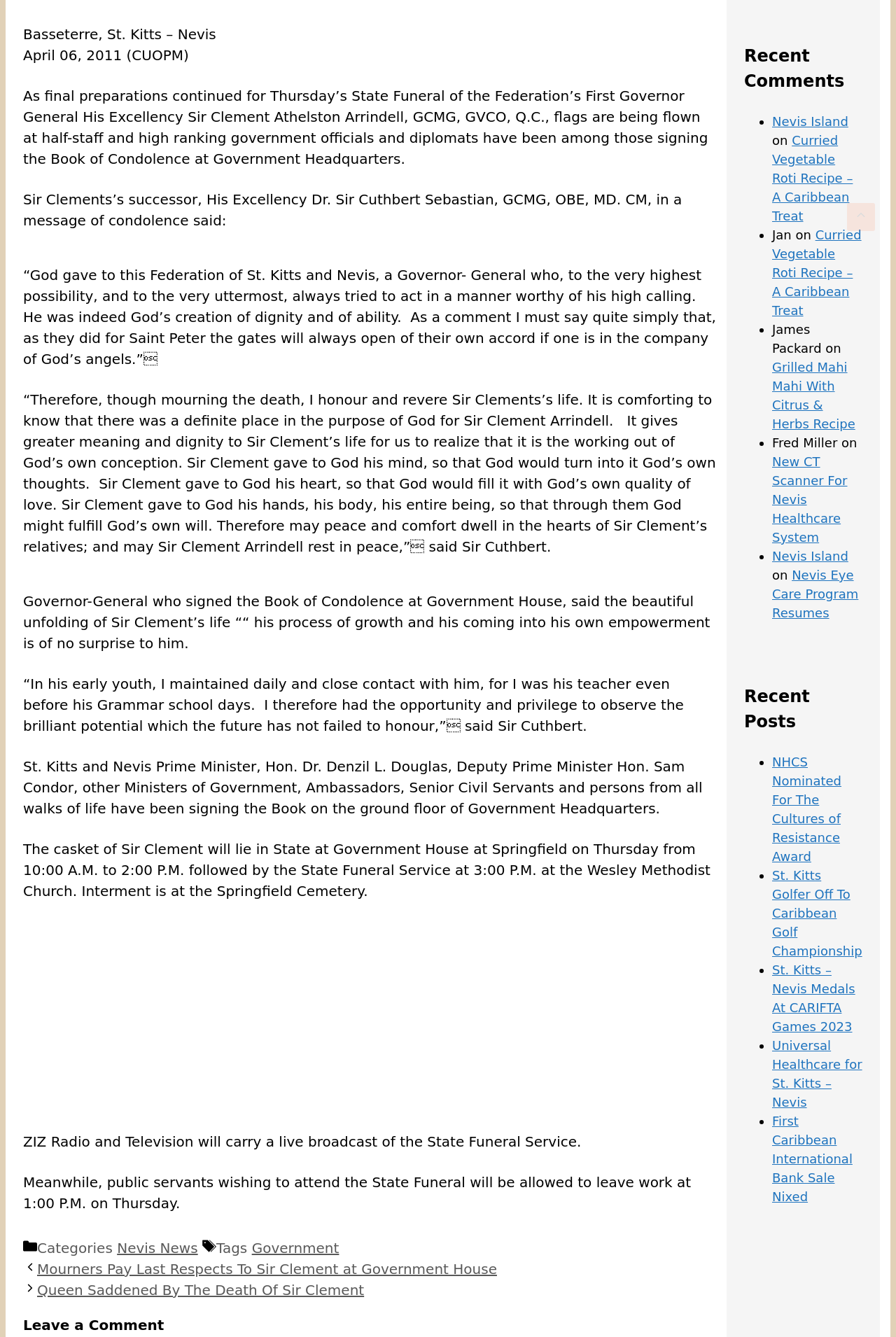Identify the coordinates of the bounding box for the element described below: "Wedding Cars2306". Return the coordinates as four float numbers between 0 and 1: [left, top, right, bottom].

None